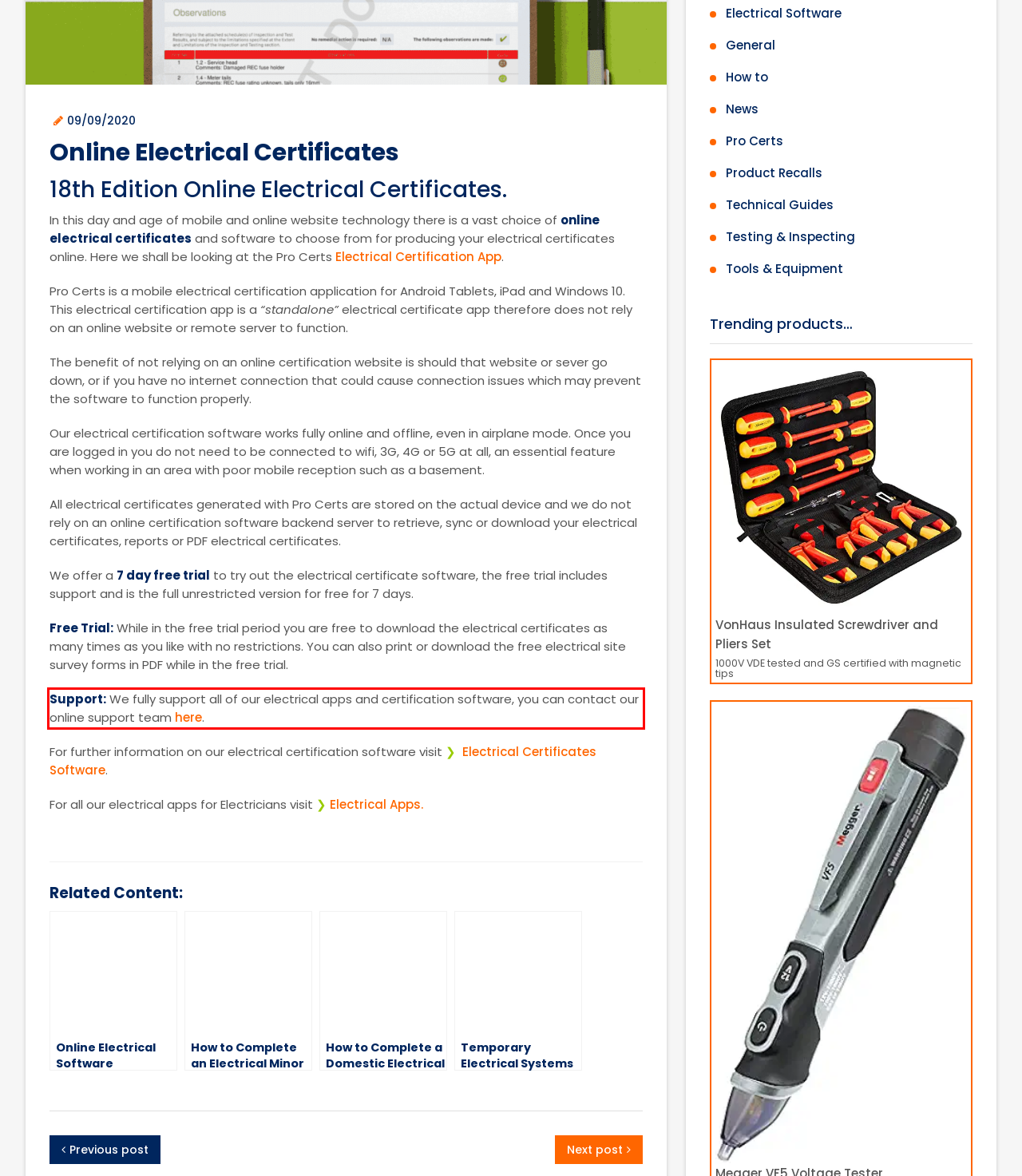You are presented with a webpage screenshot featuring a red bounding box. Perform OCR on the text inside the red bounding box and extract the content.

Support: We fully support all of our electrical apps and certification software, you can contact our online support team here.